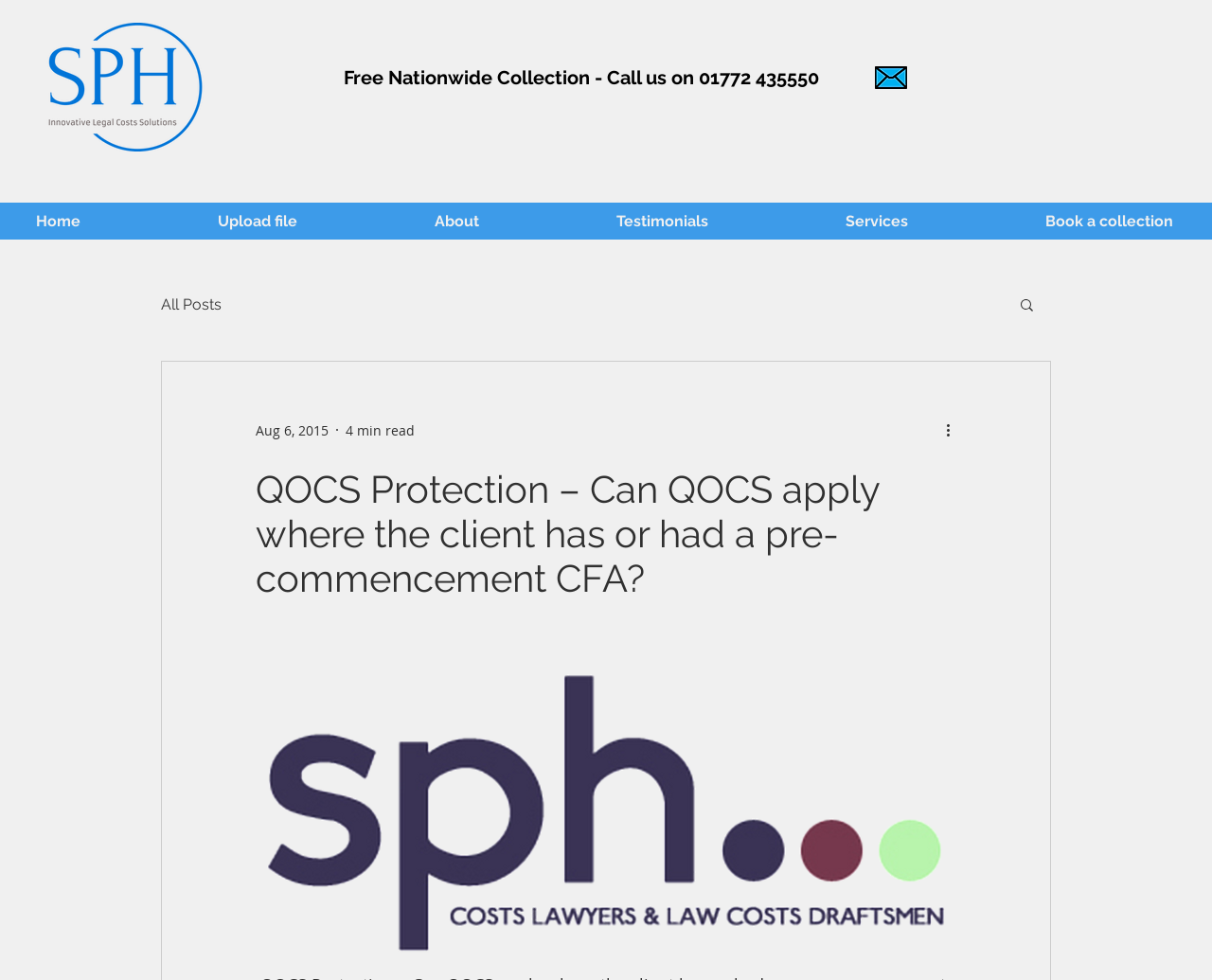Using the format (top-left x, top-left y, bottom-right x, bottom-right y), and given the element description, identify the bounding box coordinates within the screenshot: About

[0.302, 0.207, 0.452, 0.244]